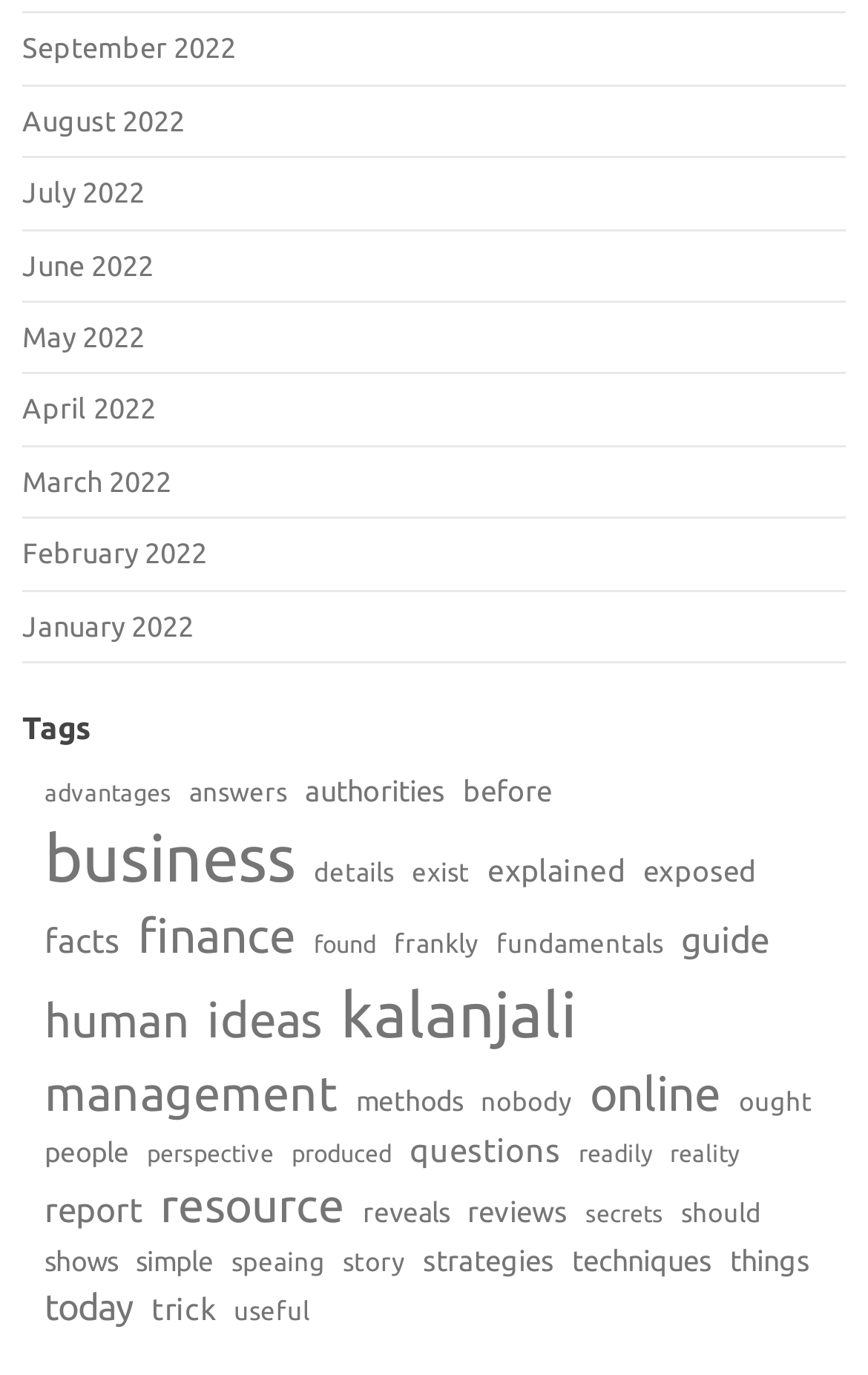Locate and provide the bounding box coordinates for the HTML element that matches this description: "fundamentals".

[0.572, 0.674, 0.764, 0.7]